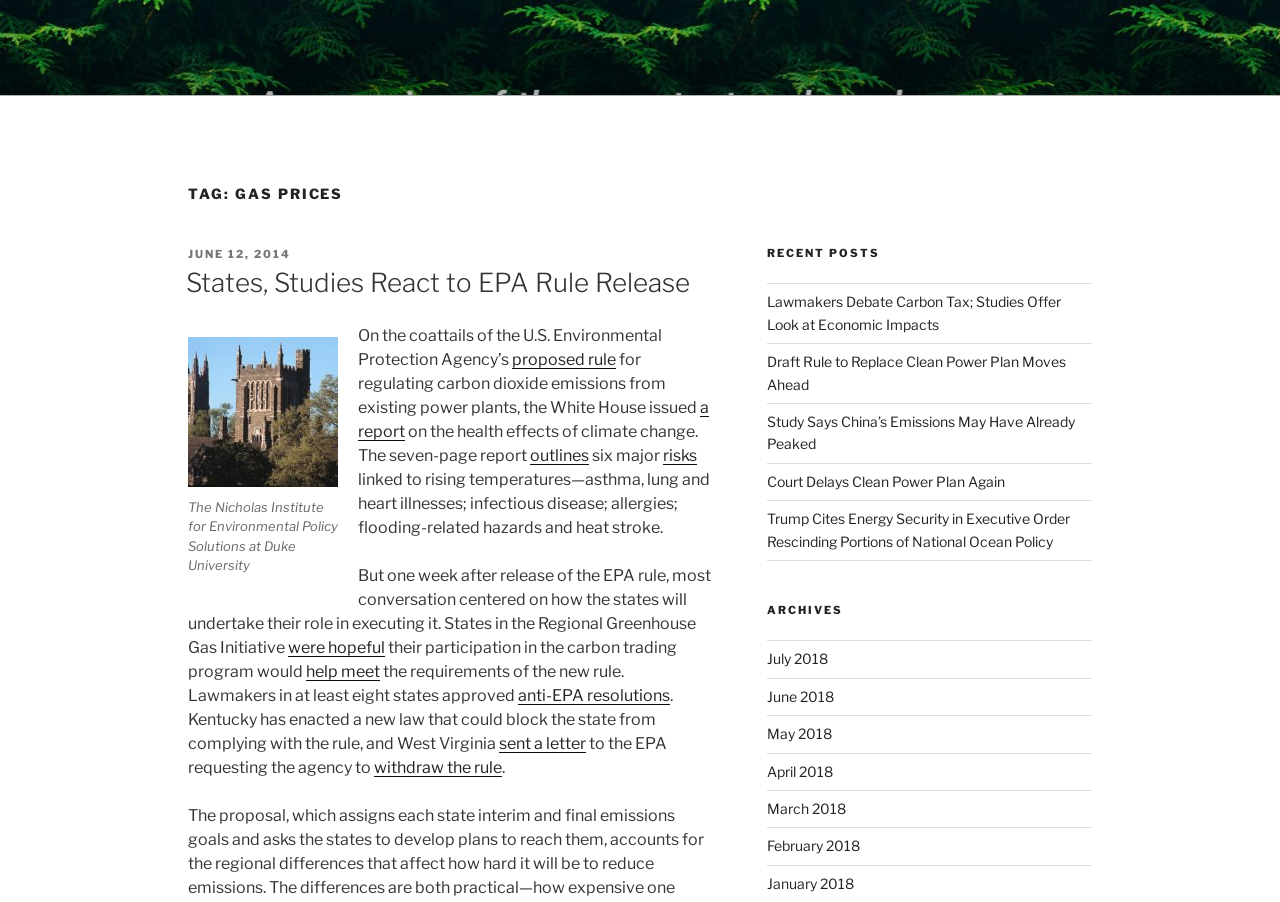What is the topic of the post?
Please provide a single word or phrase as your answer based on the image.

gas prices